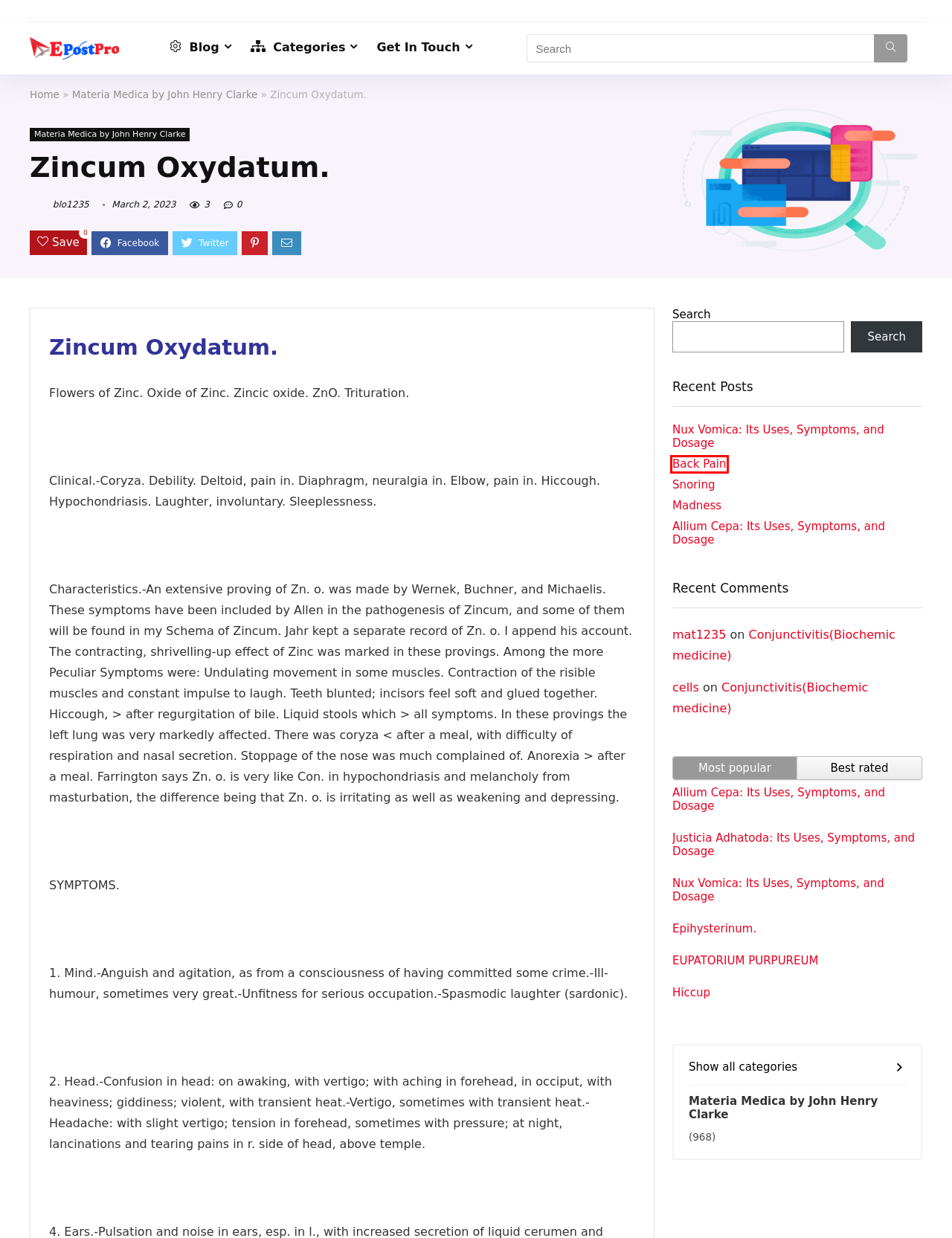Inspect the provided webpage screenshot, concentrating on the element within the red bounding box. Select the description that best represents the new webpage after you click the highlighted element. Here are the candidates:
A. blo1235 – blogepostpro
B. Materia Medica by John Henry Clarke – blogepostpro
C. EUPATORIUM PURPUREUM – blogepostpro
D. Allium Cepa: Its Uses, Symptoms, and Dosage – blogepostpro
E. Hiccup – blogepostpro
F. blogepostpro
G. Madness – blogepostpro
H. Back Pain – blogepostpro

H